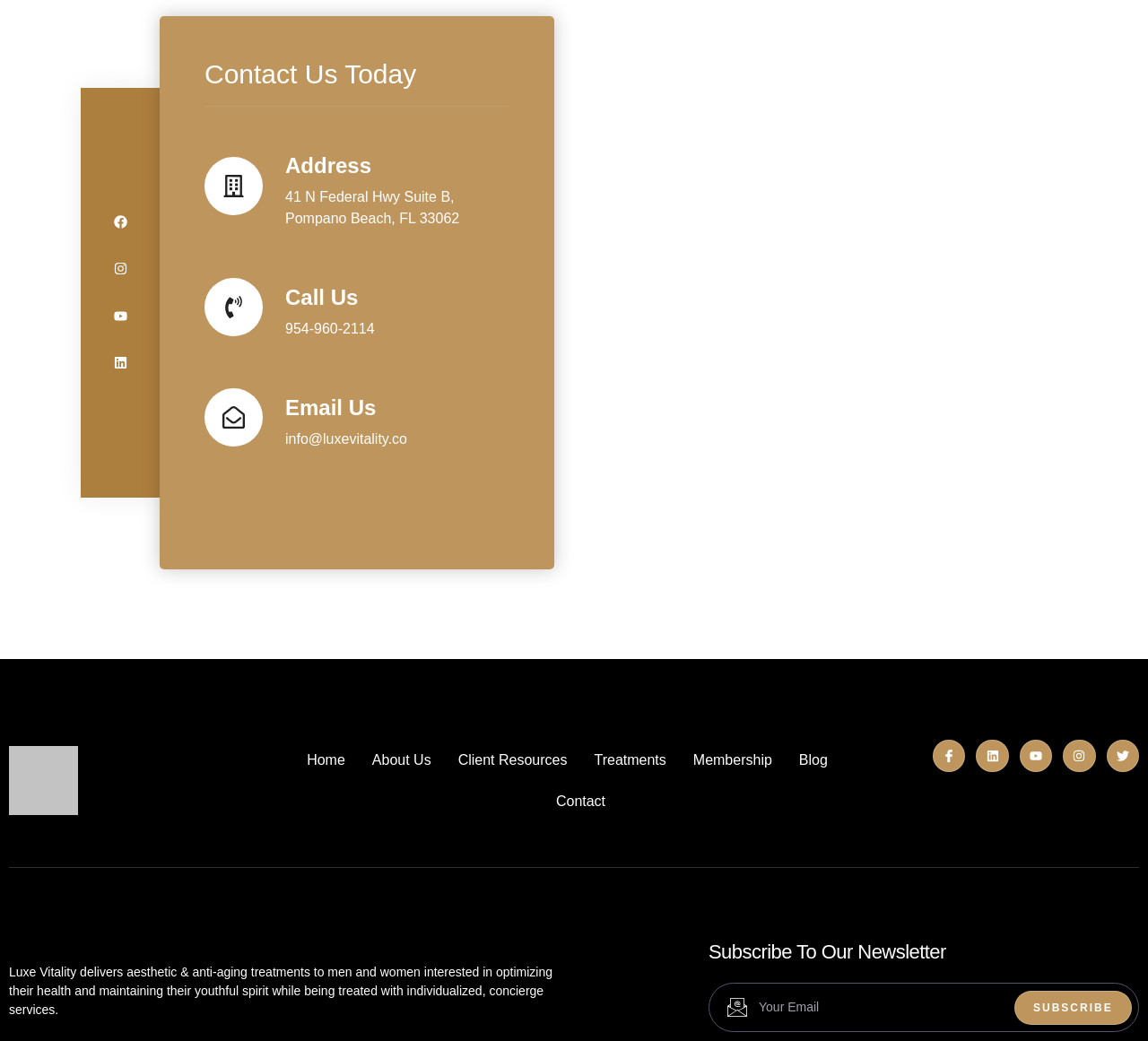Locate the bounding box coordinates of the segment that needs to be clicked to meet this instruction: "Enter email address".

[0.65, 0.945, 0.991, 0.991]